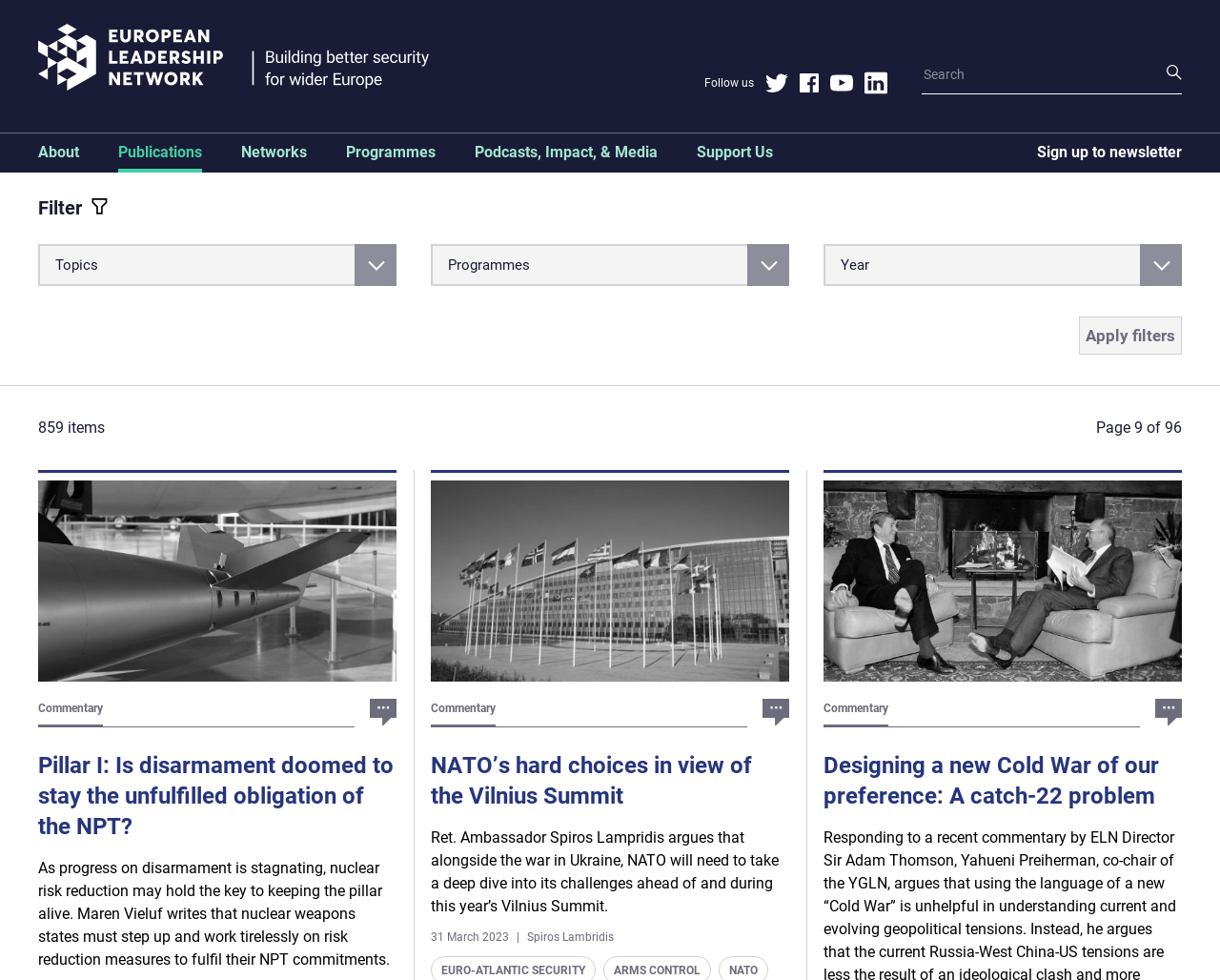What is the purpose of the search bar?
From the screenshot, supply a one-word or short-phrase answer.

Search